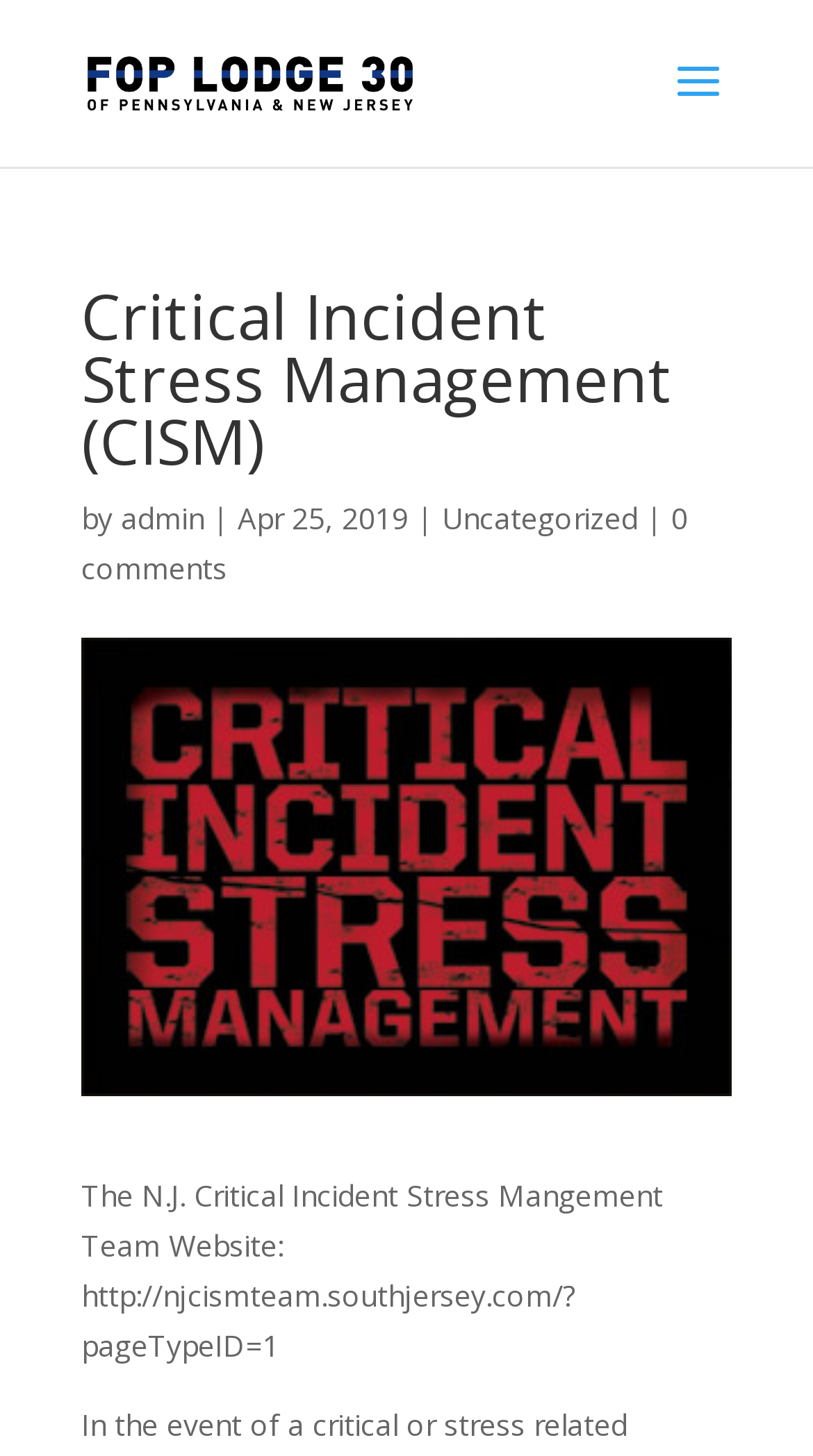Bounding box coordinates are specified in the format (top-left x, top-left y, bottom-right x, bottom-right y). All values are floating point numbers bounded between 0 and 1. Please provide the bounding box coordinate of the region this sentence describes: Uncategorized

[0.544, 0.342, 0.785, 0.369]